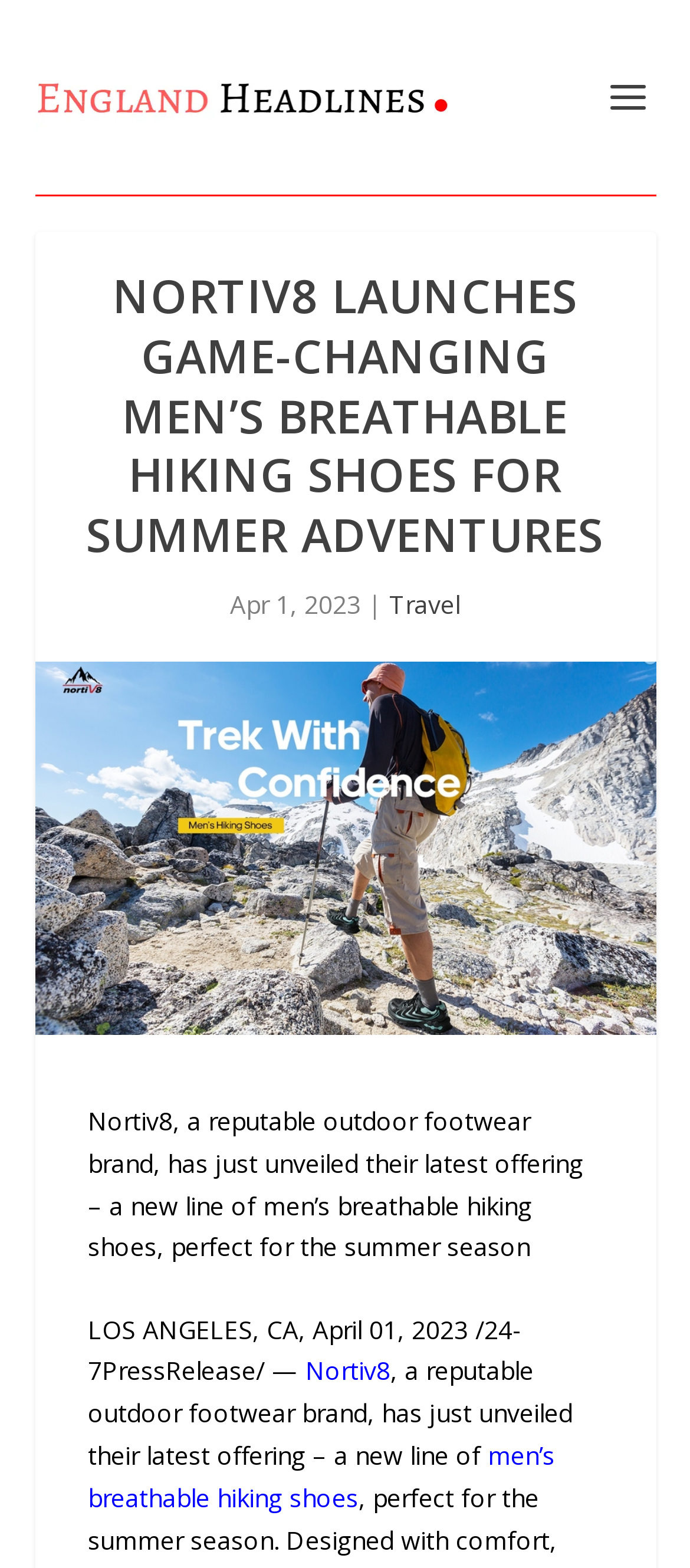Provide the bounding box coordinates of the HTML element this sentence describes: "men’s breathable hiking shoes".

[0.127, 0.917, 0.804, 0.965]